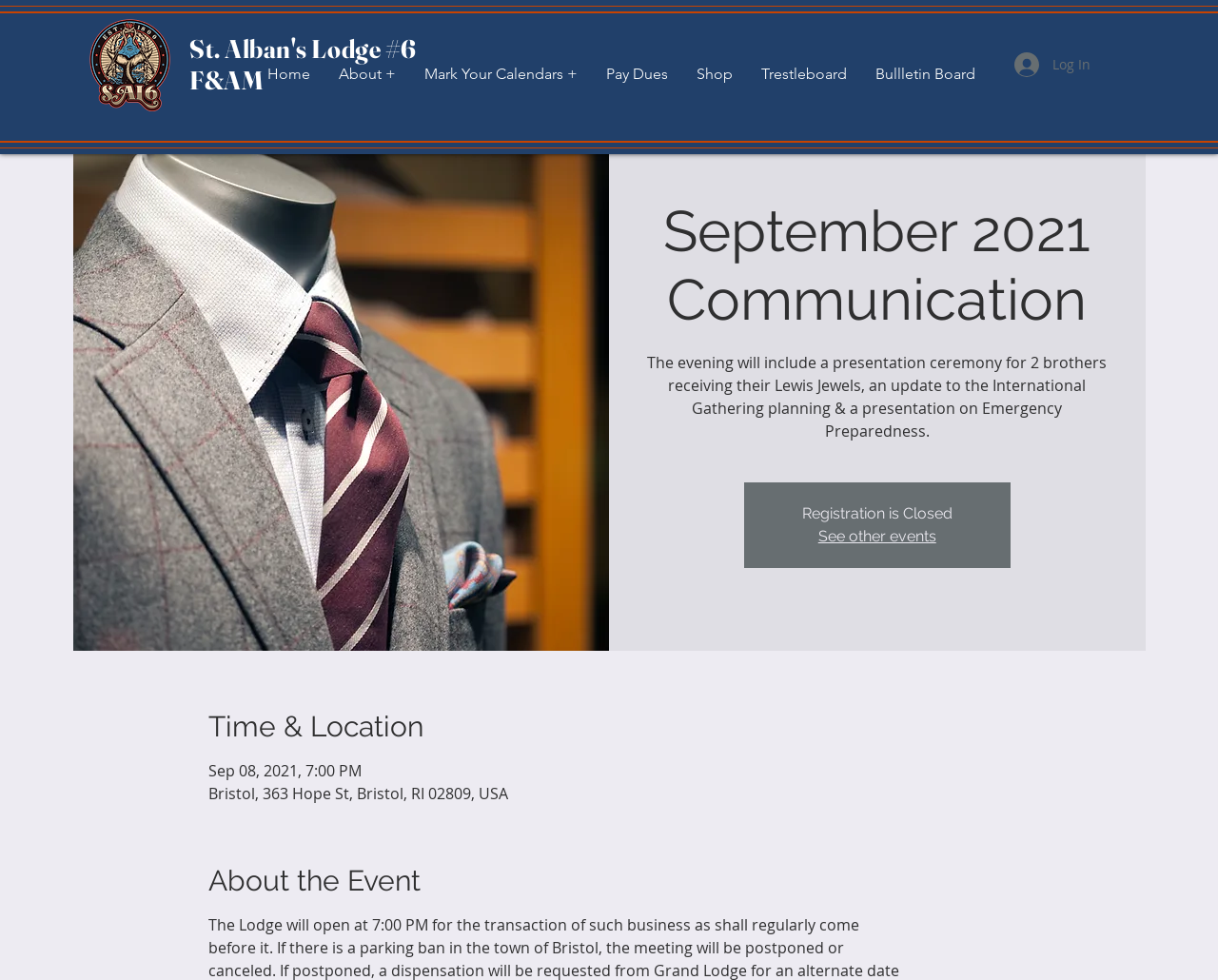What is the location of the event?
With the help of the image, please provide a detailed response to the question.

I found the location of the event by looking at the 'Time & Location' section, where it is written as 'Bristol, 363 Hope St, Bristol, RI 02809, USA'.